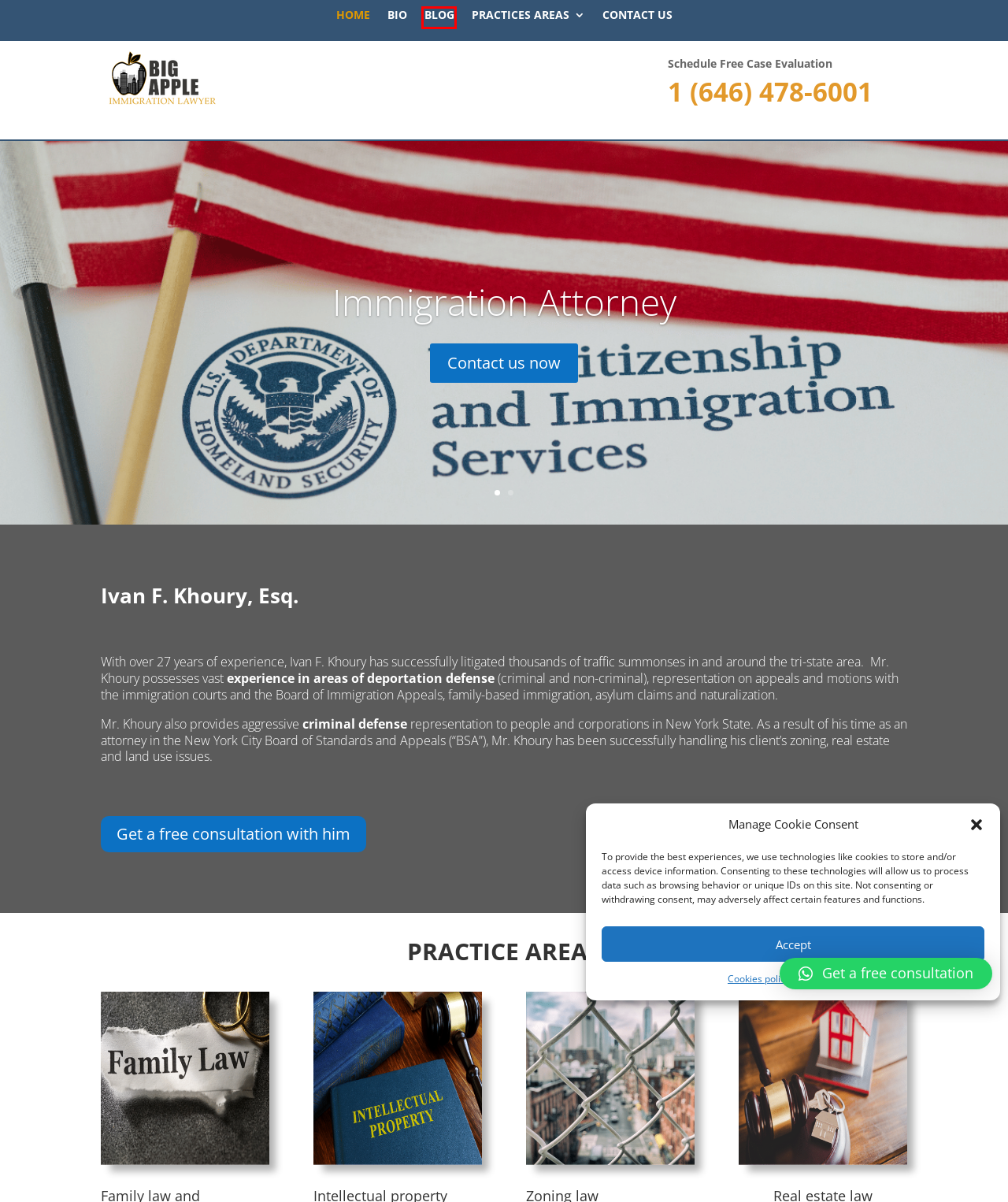You have a screenshot showing a webpage with a red bounding box around a UI element. Choose the webpage description that best matches the new page after clicking the highlighted element. Here are the options:
A. Traffic tickets before the Department of Motor Vehicles | Big Apple Immigration Lawyer
B. Privacy police | Big Apple Immigration Lawyer
C. Immigration | Big Apple Immigration Lawyer
D. Contact us | Big Apple Immigration Lawyer
E. Intellectual property | Big Apple Immigration Lawyer
F. Cookies police | Big Apple Immigration Lawyer
G. Blog | Big Apple Immigration Lawyer
H. Bio | Big Apple Immigration Lawyer

G